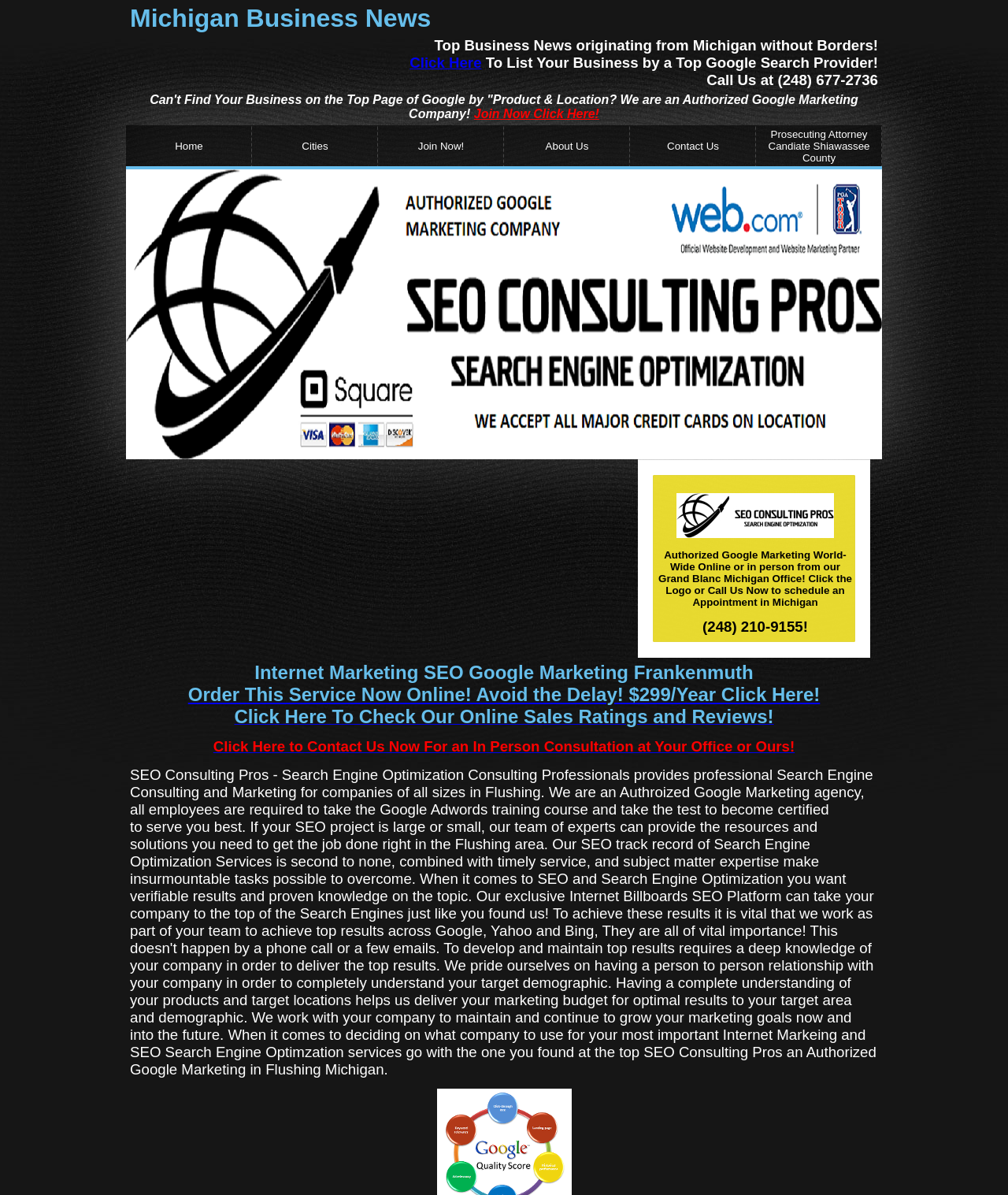Please identify the bounding box coordinates of the area that needs to be clicked to follow this instruction: "Navigate to the home page".

[0.125, 0.105, 0.25, 0.142]